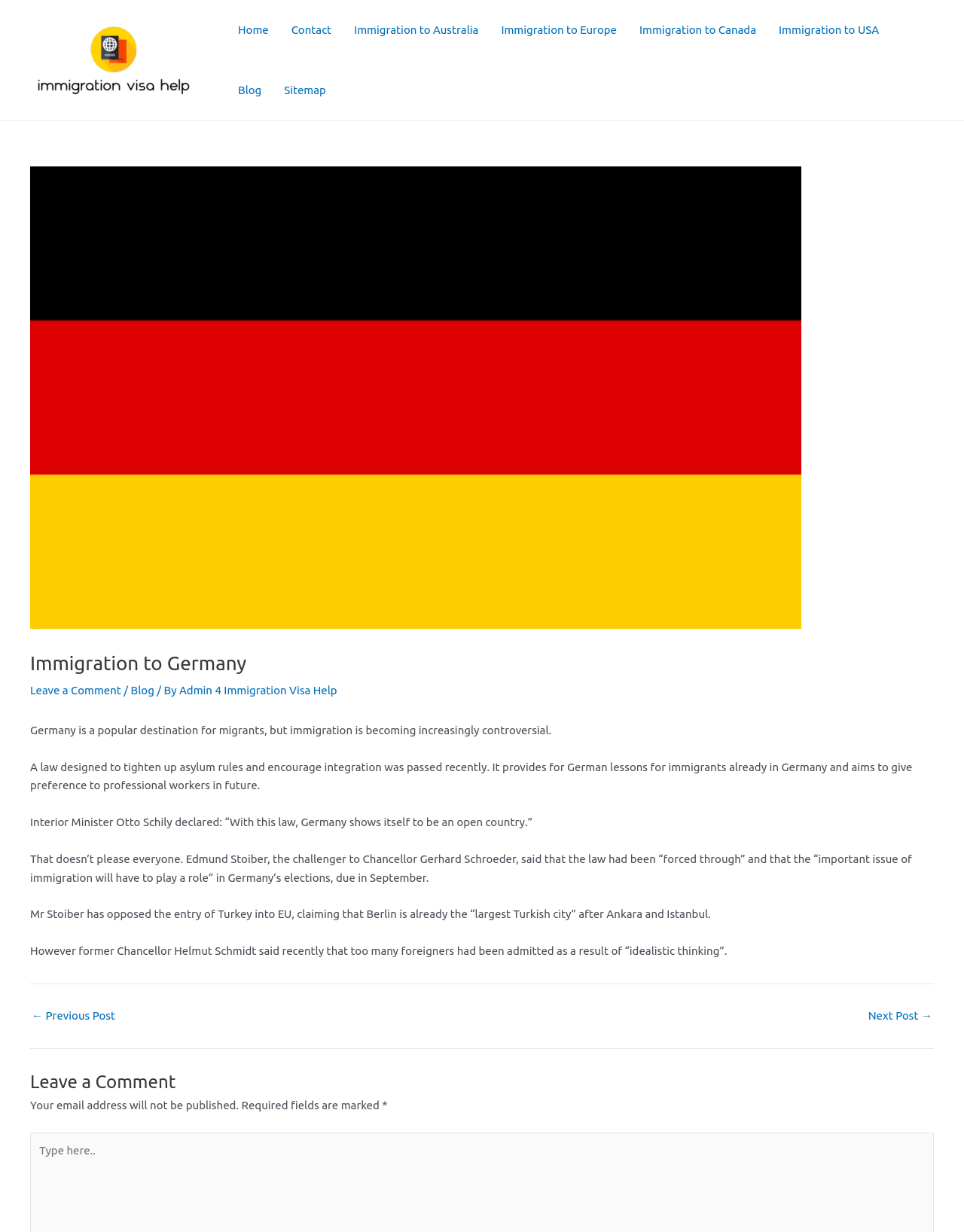Provide the bounding box coordinates of the UI element that matches the description: "Admin 4 Immigration Visa Help".

[0.186, 0.555, 0.35, 0.566]